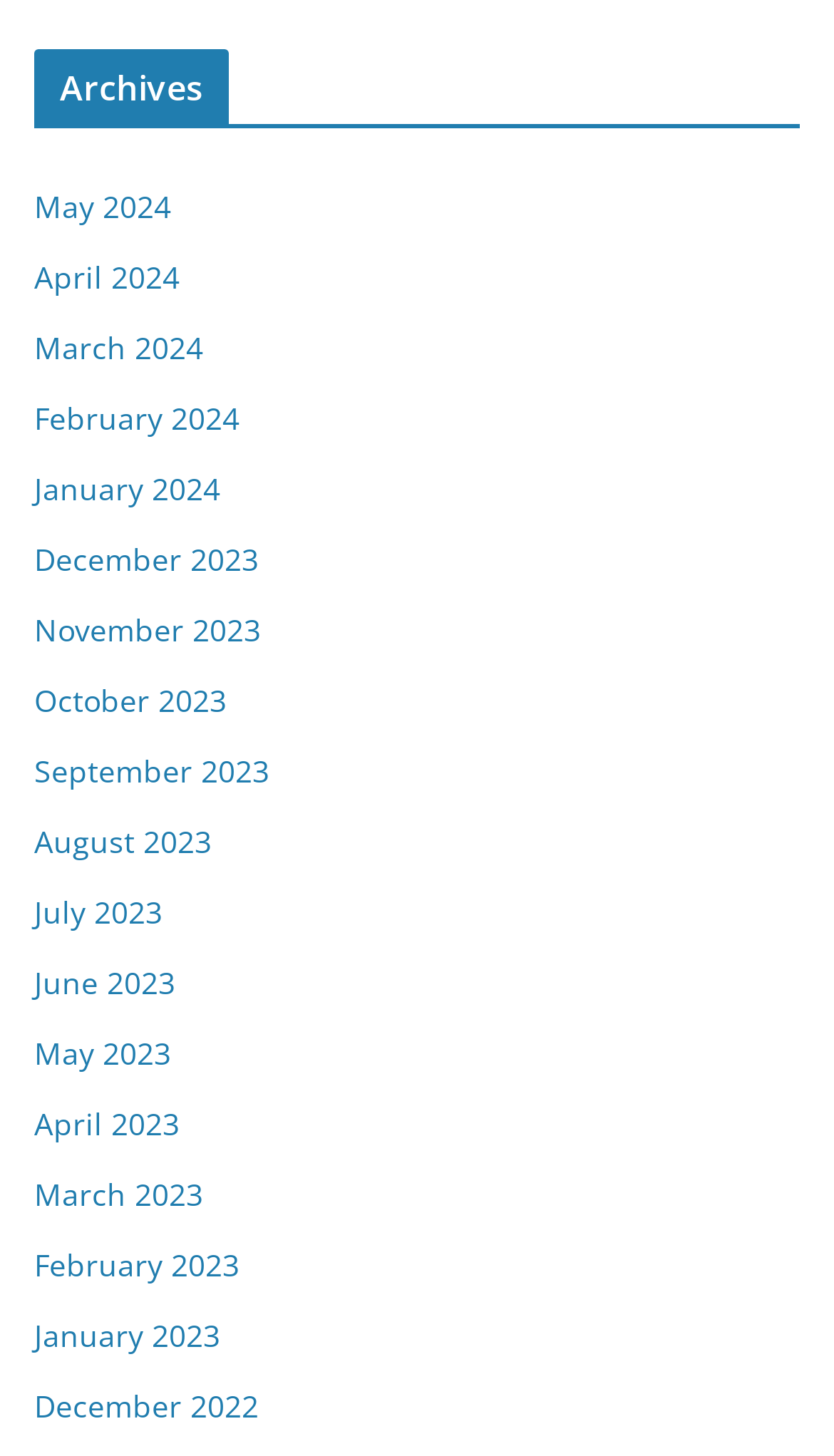Please locate the bounding box coordinates for the element that should be clicked to achieve the following instruction: "browse March 2024 archives". Ensure the coordinates are given as four float numbers between 0 and 1, i.e., [left, top, right, bottom].

[0.041, 0.224, 0.244, 0.252]